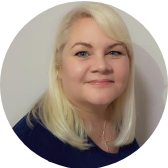Give a one-word or one-phrase response to the question:
What is Mary Thacker's profession?

Therapist